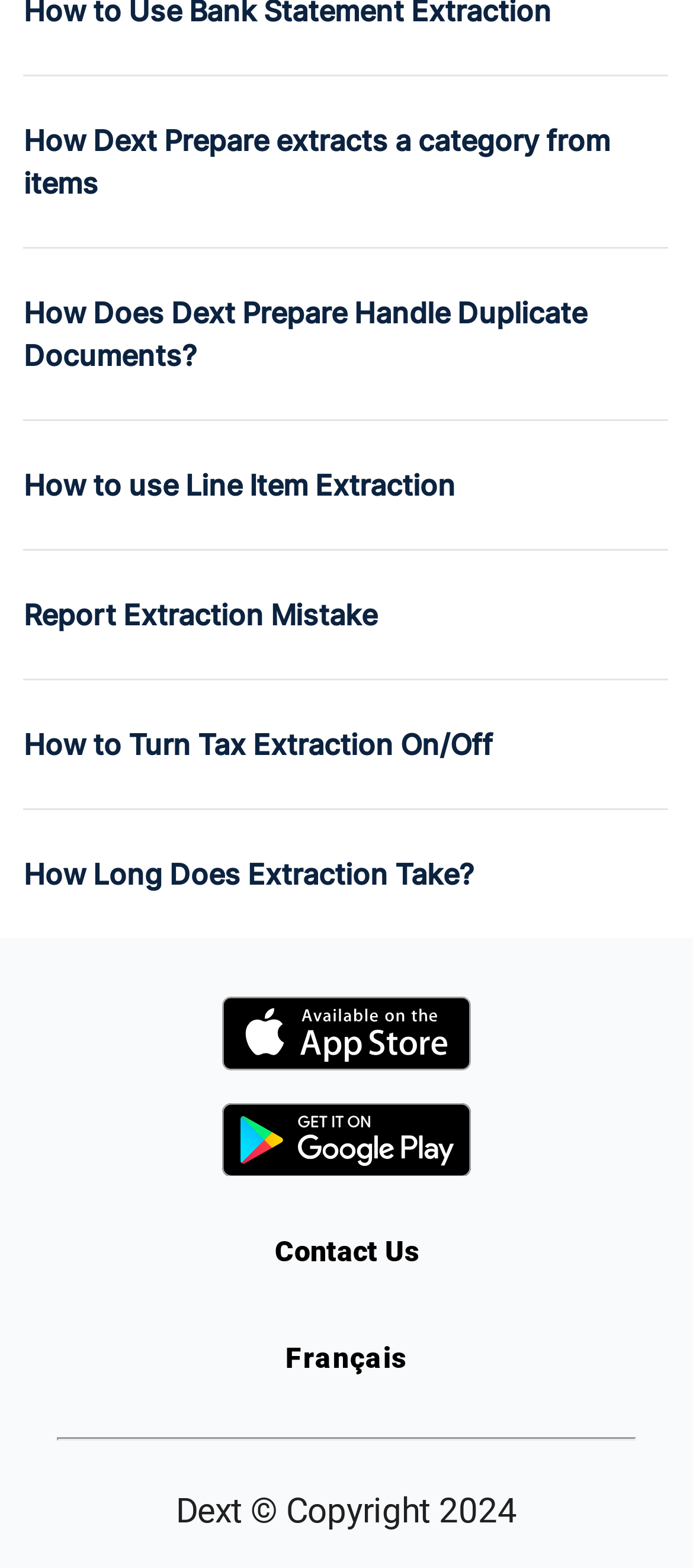Provide the bounding box coordinates of the HTML element described as: ".app-cls1{fill:#fff;}.app-cls2{fill:#a6a6a6;}". The bounding box coordinates should be four float numbers between 0 and 1, i.e., [left, top, right, bottom].

[0.318, 0.635, 0.682, 0.684]